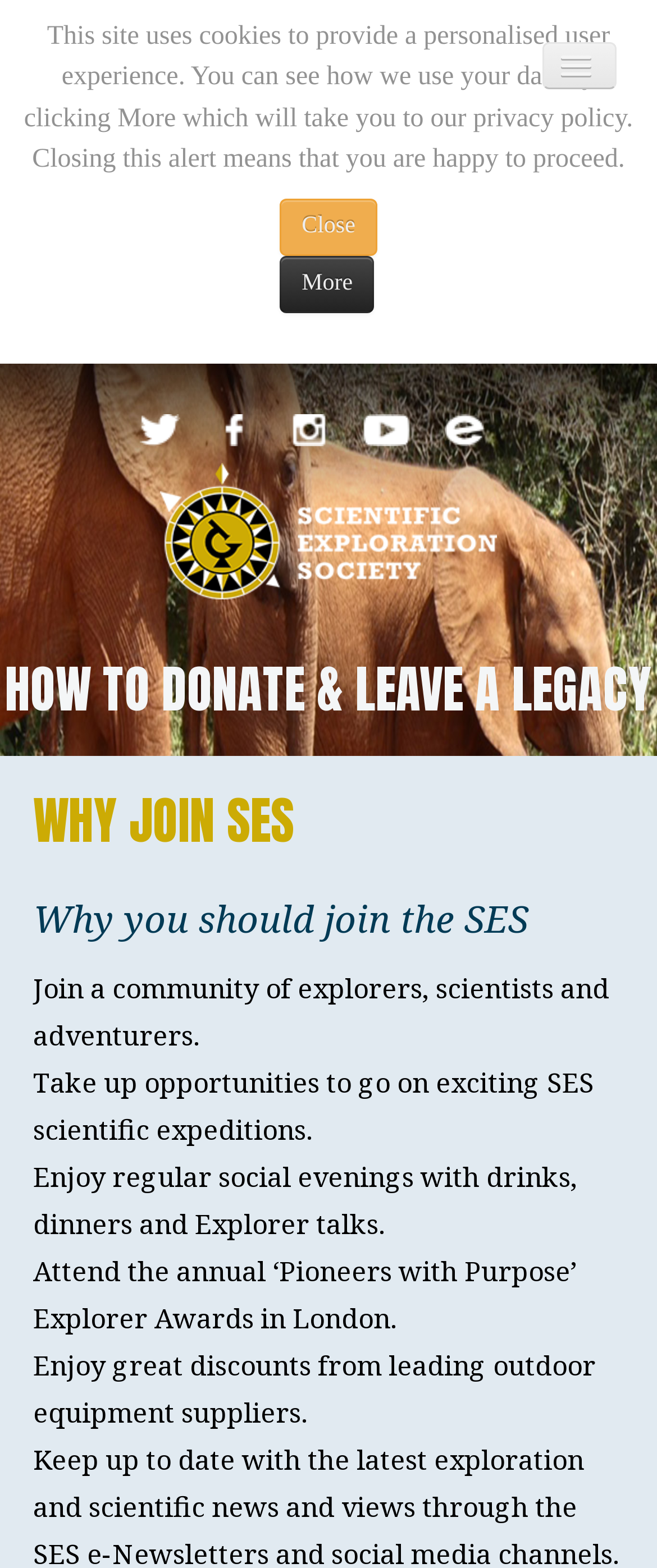Please identify the bounding box coordinates of the element that needs to be clicked to execute the following command: "Explore the expeditions and projects". Provide the bounding box using four float numbers between 0 and 1, formatted as [left, top, right, bottom].

[0.05, 0.278, 0.95, 0.327]